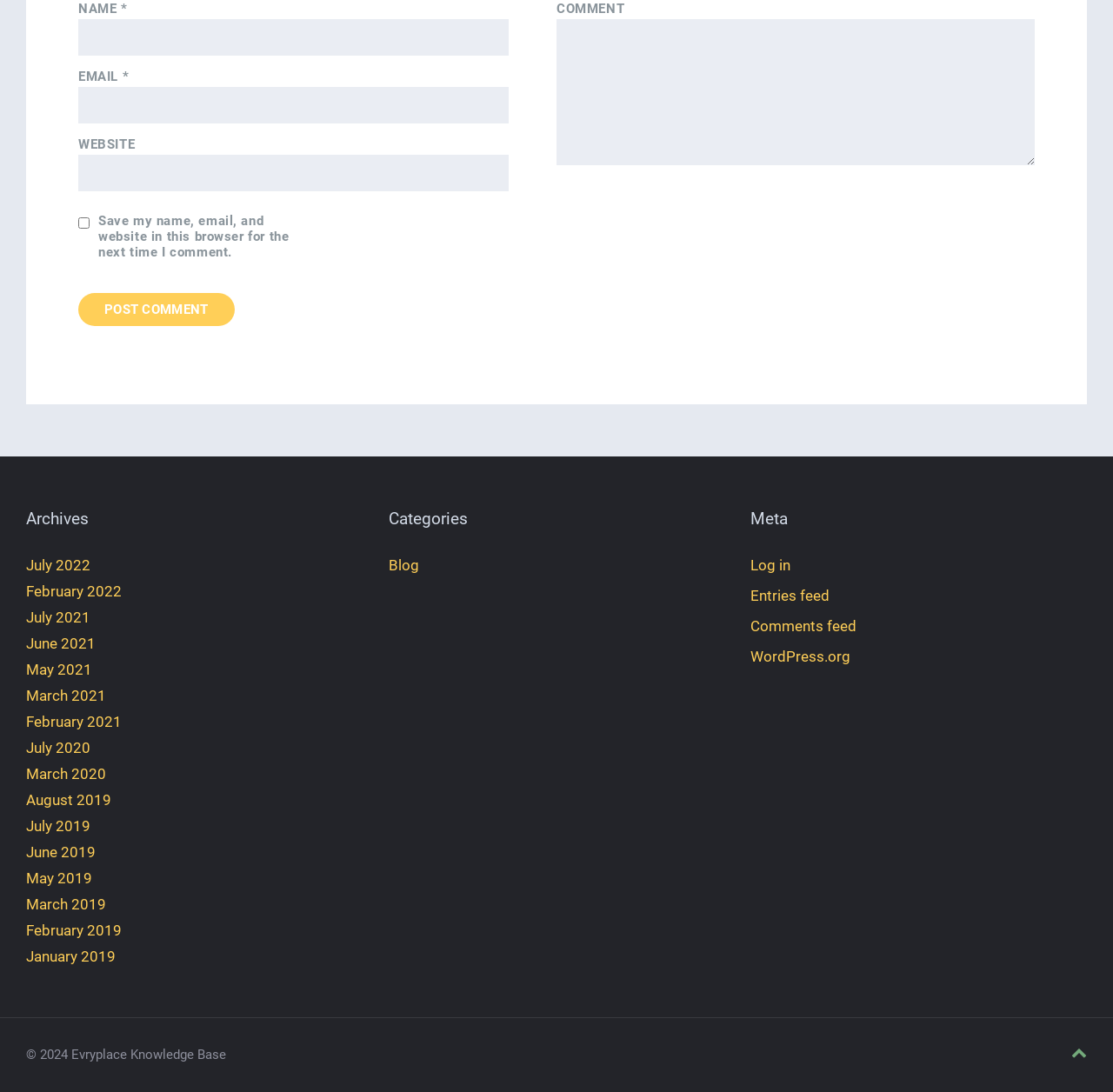Please identify the bounding box coordinates of the element that needs to be clicked to execute the following command: "learn about paranormal phenomena". Provide the bounding box using four float numbers between 0 and 1, formatted as [left, top, right, bottom].

None